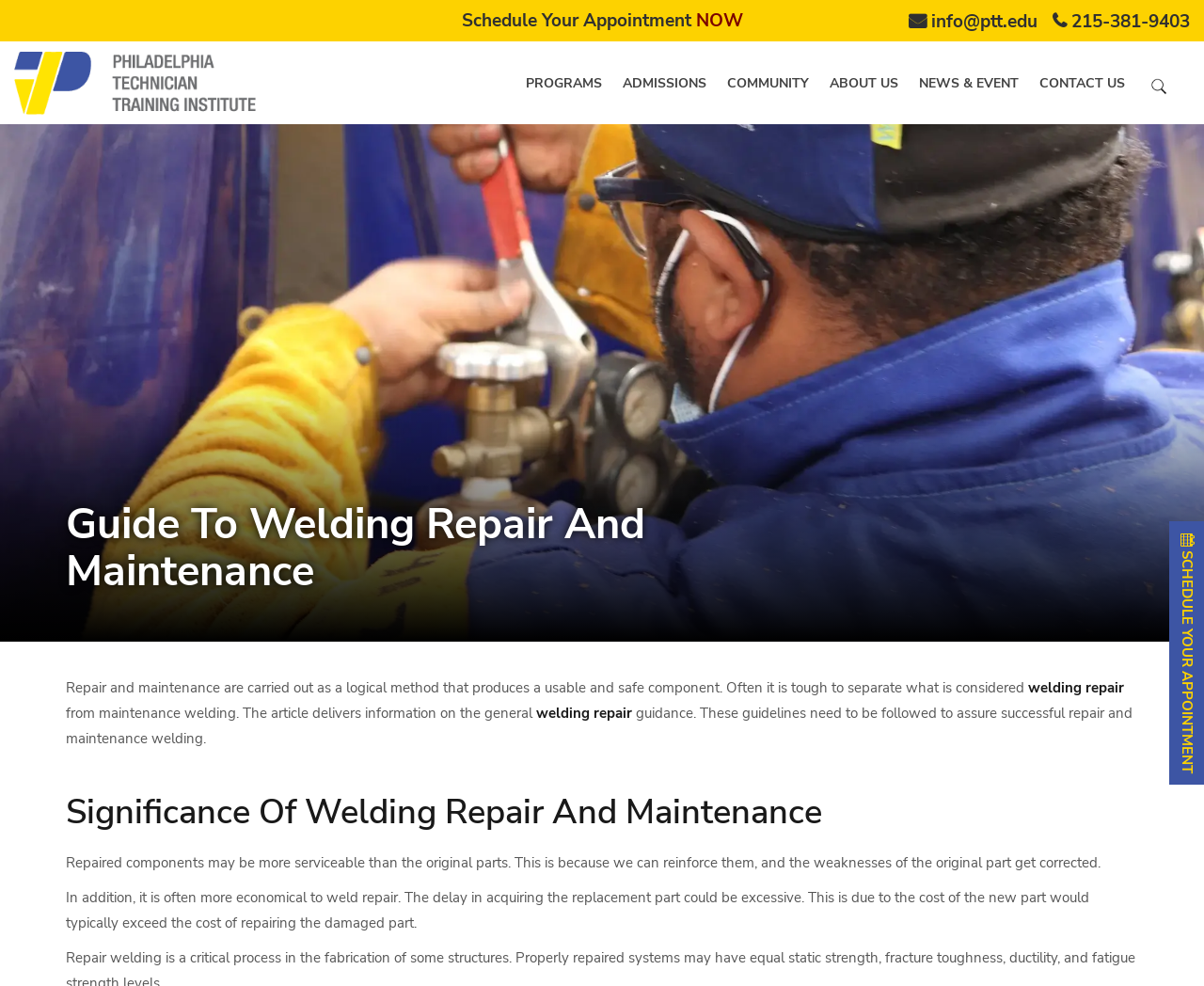What is the benefit of welding repair over replacement?
Your answer should be a single word or phrase derived from the screenshot.

It is more economical